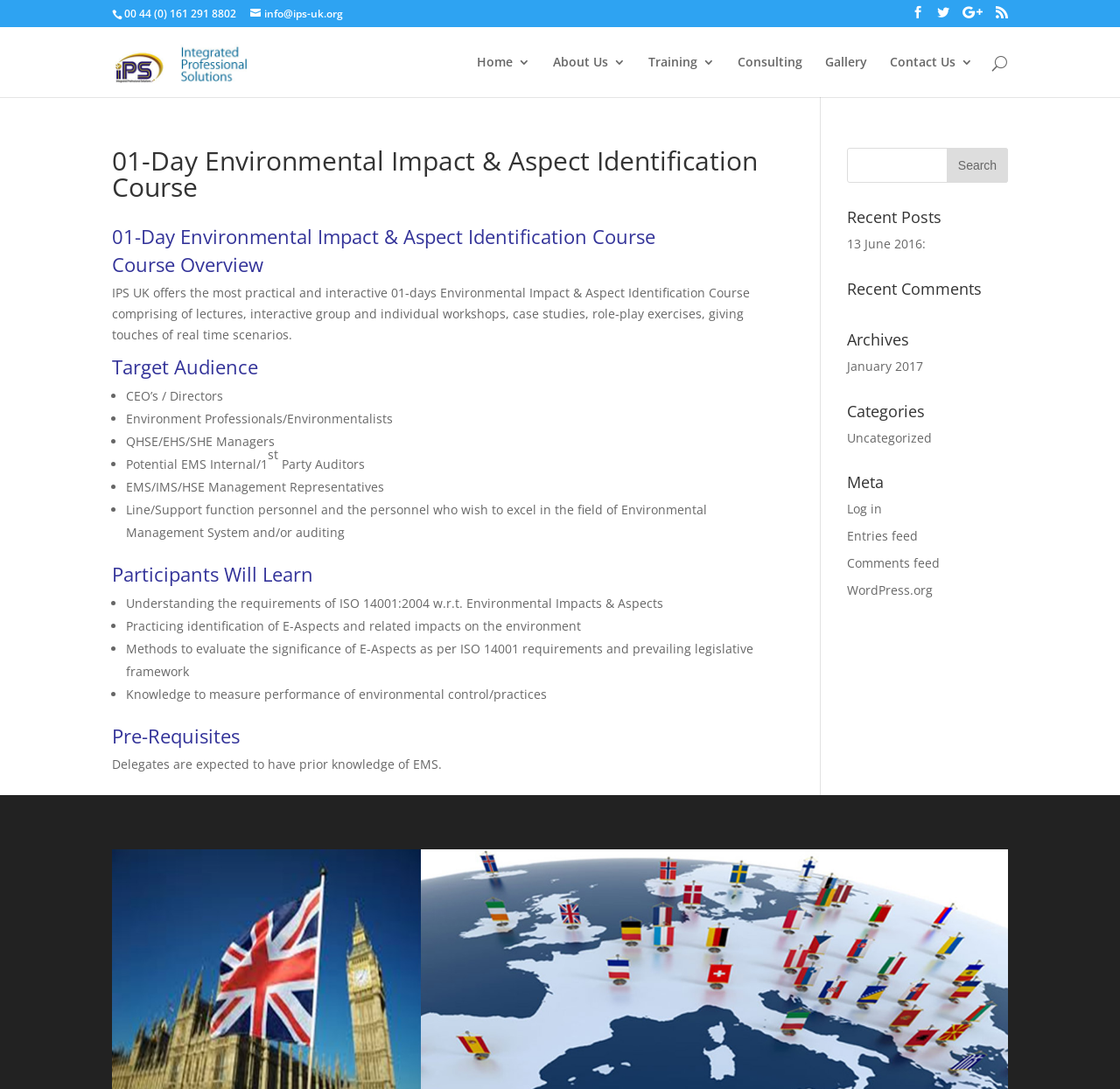Identify the bounding box for the given UI element using the description provided. Coordinates should be in the format (top-left x, top-left y, bottom-right x, bottom-right y) and must be between 0 and 1. Here is the description: Courtyard 2014

None